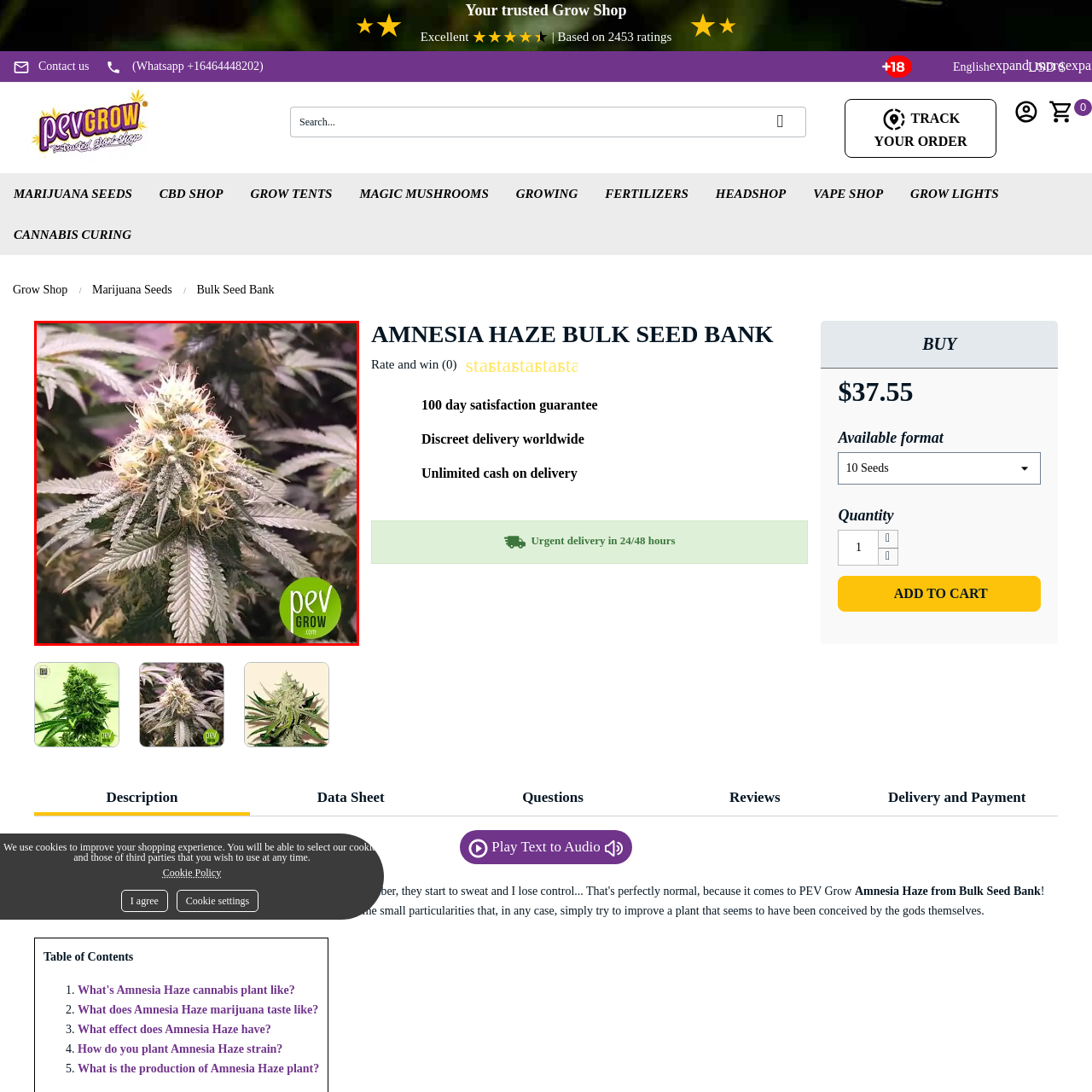Direct your attention to the area enclosed by the green rectangle and deliver a comprehensive answer to the subsequent question, using the image as your reference: 
Who is the seller of the seeds?

The image includes a branded watermark from Pevgrow, indicating the source or seller of the seeds, which is recognized for providing high-quality cannabis seeds, catering to both novice and experienced growers.